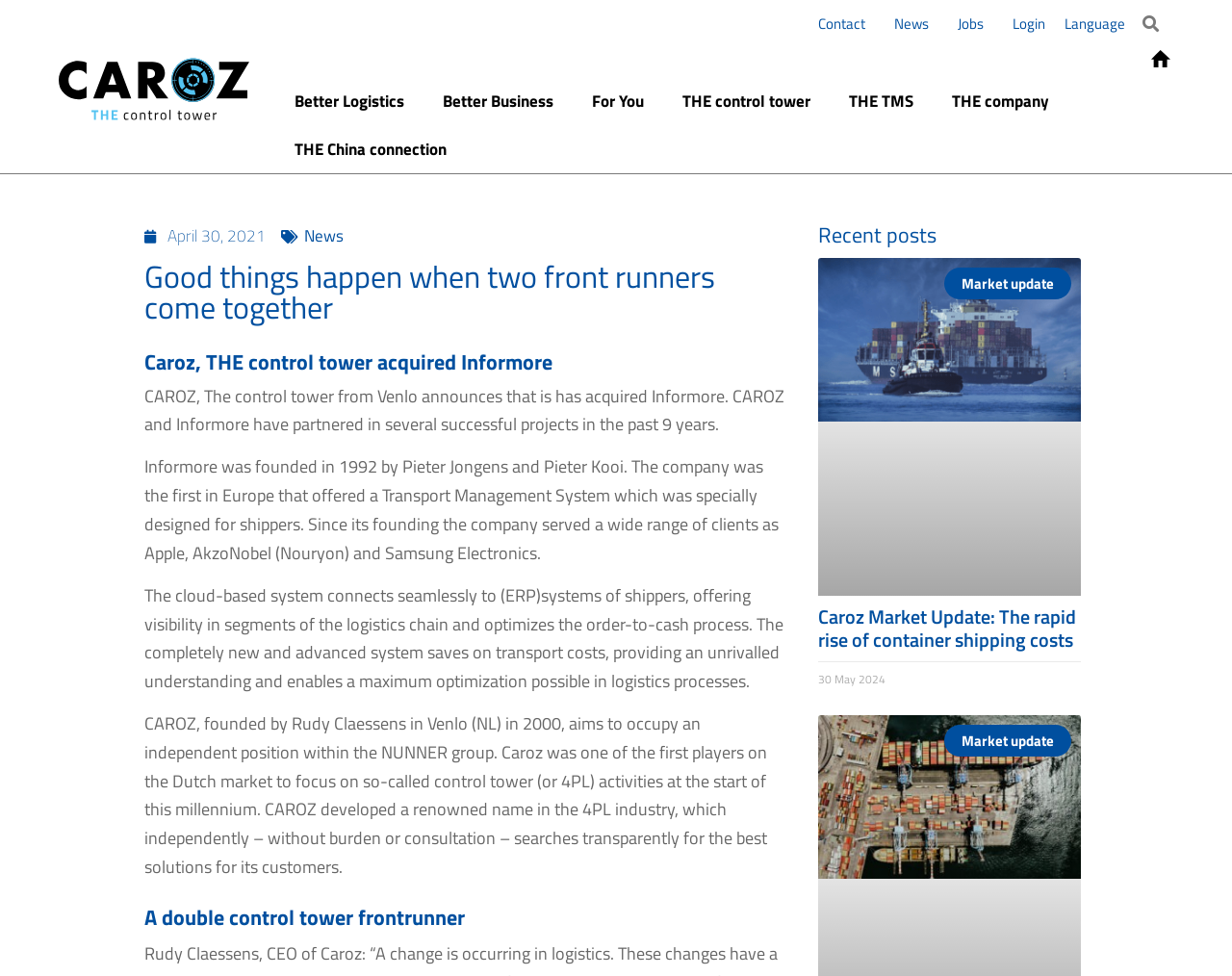Please find the bounding box for the UI component described as follows: "Windows 10 ctrl alt del".

None